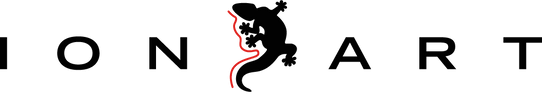Give a thorough caption of the image, focusing on all visible elements.

The image features the logo of "Ion Art," a design and fabrication company based in Austin, Texas. The logo showcases a distinctive silhouette of a lizard, rendered in black, with a vibrant red line accentuating its form. The design cleverly integrates the word "ION ART" alongside the lizard figure, emphasizing the company's creative and artistic focus. This logo represents Ion Art's commitment to innovative design, particularly in the realm of neon signage, as evidenced by their collaboration with Zocalo Designs to create striking installations like the neon sign for El Chilito Tacos Y Café.